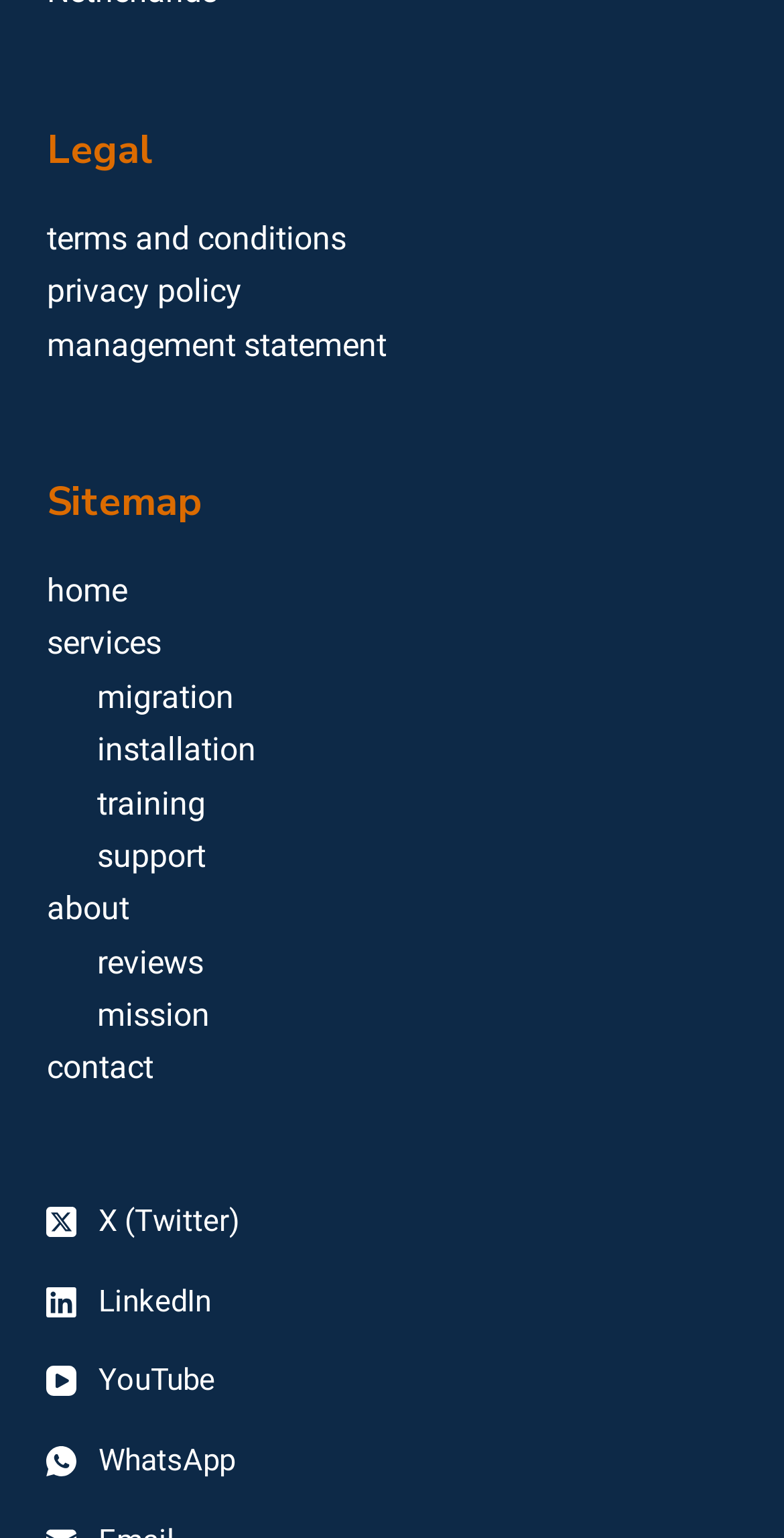Determine the bounding box for the UI element that matches this description: "installation".

[0.124, 0.475, 0.327, 0.5]